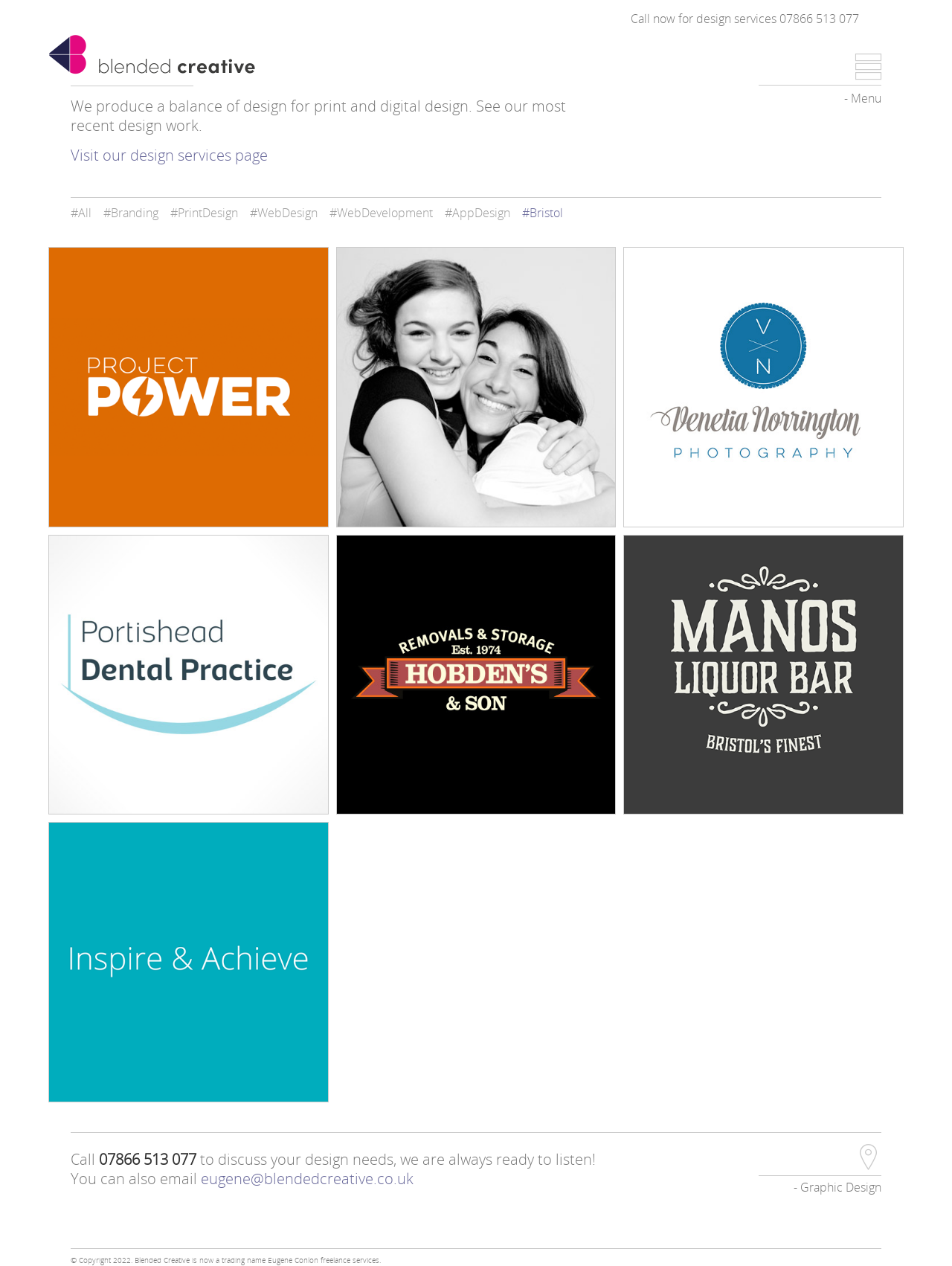Deliver a detailed narrative of the webpage's visual and textual elements.

This webpage is about Blended Creative, a design agency based in Bristol, showcasing their creative design work across Bristol and the South West. At the top left, there is a logo of Blended Creative, which is also a link to the agency's homepage. Next to the logo, there is a call-to-action text "Call now for design services 07866 513 077" and a "Menu" link at the top right corner.

Below the top section, there is a main content area that takes up most of the page. It starts with a heading "Creative design work" followed by a brief description of the agency's design services. There are five links below the description, allowing users to visit specific design service pages.

Underneath, there are six project showcases, each consisting of a link with a brief description and an accompanying image. These projects are arranged in two rows, with three projects in each row. The projects are about brand design, website design, and print design for various clients, including a charity, a photographer, a dental practice, a removal company, and a liquor bar.

At the bottom of the page, there is a section with a heading "Graphic Design" and a call-to-action text "Call 07866 513 077 to discuss your design needs". There is also an email link "eugene@blendedcreative.co.uk" and a copyright notice at the very bottom of the page.